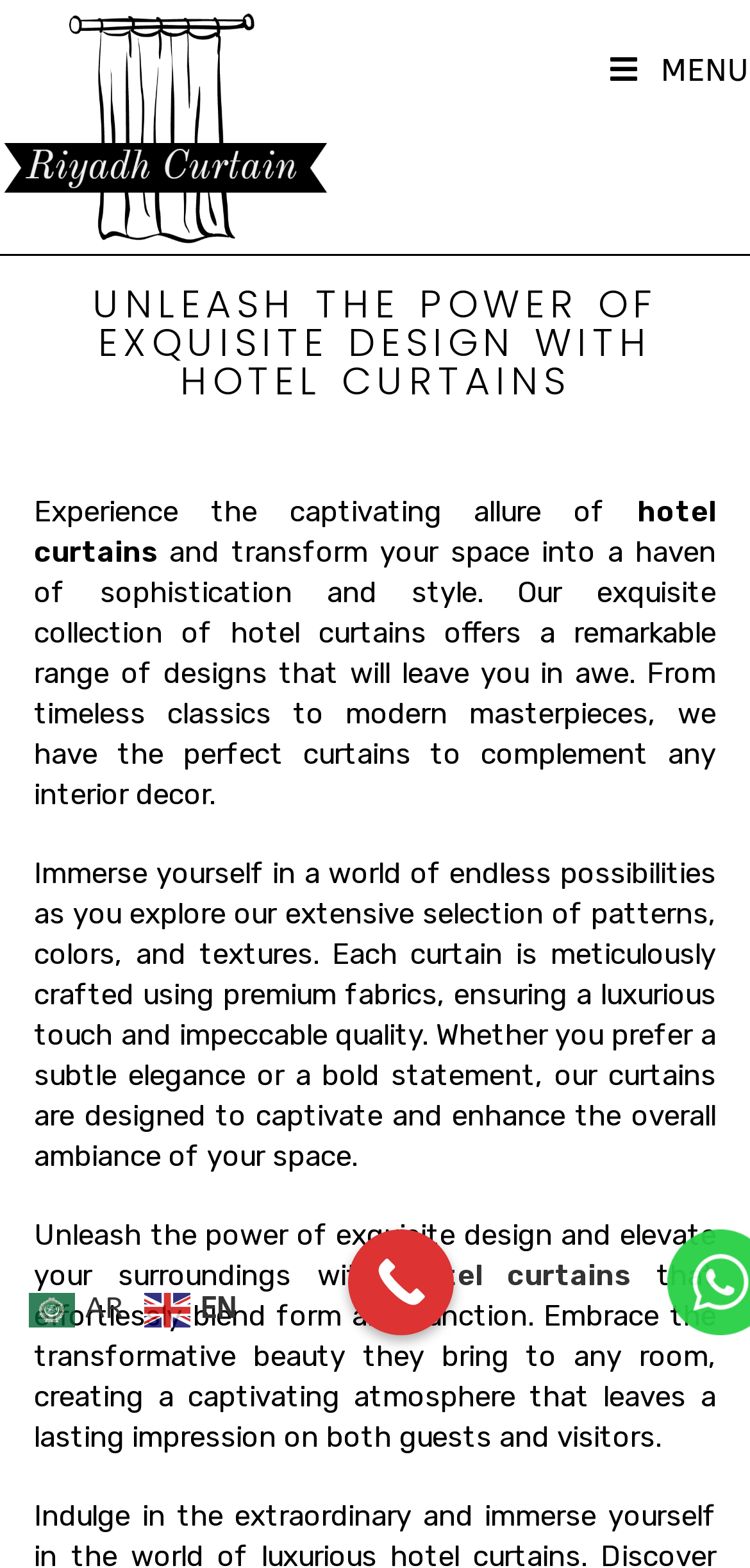What type of fabrics are used for the hotel curtains?
Using the visual information, respond with a single word or phrase.

Premium fabrics